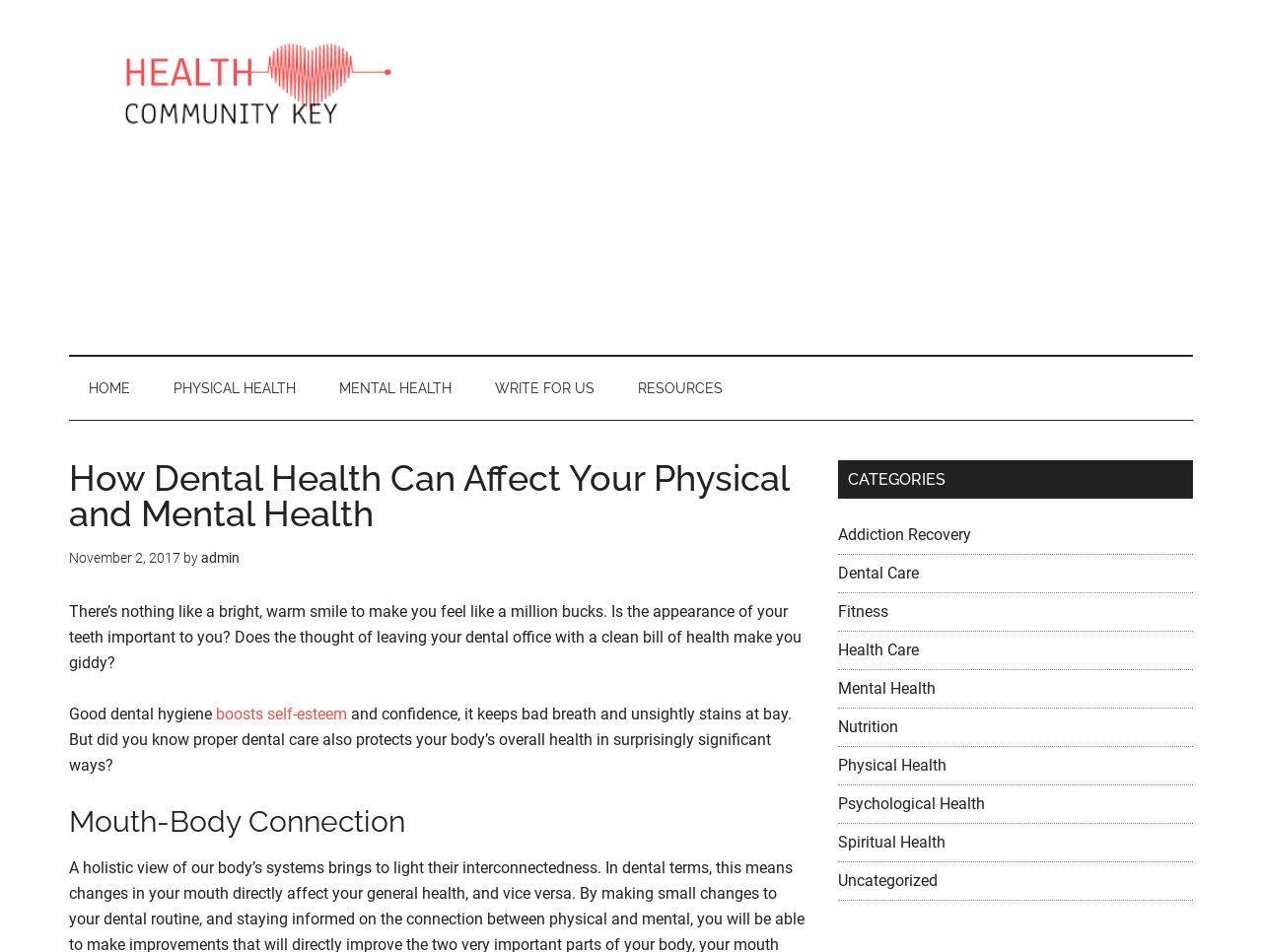Pinpoint the bounding box coordinates of the element you need to click to execute the following instruction: "Explore the 'Dental Care' category". The bounding box should be represented by four float numbers between 0 and 1, in the format [left, top, right, bottom].

[0.664, 0.592, 0.728, 0.612]